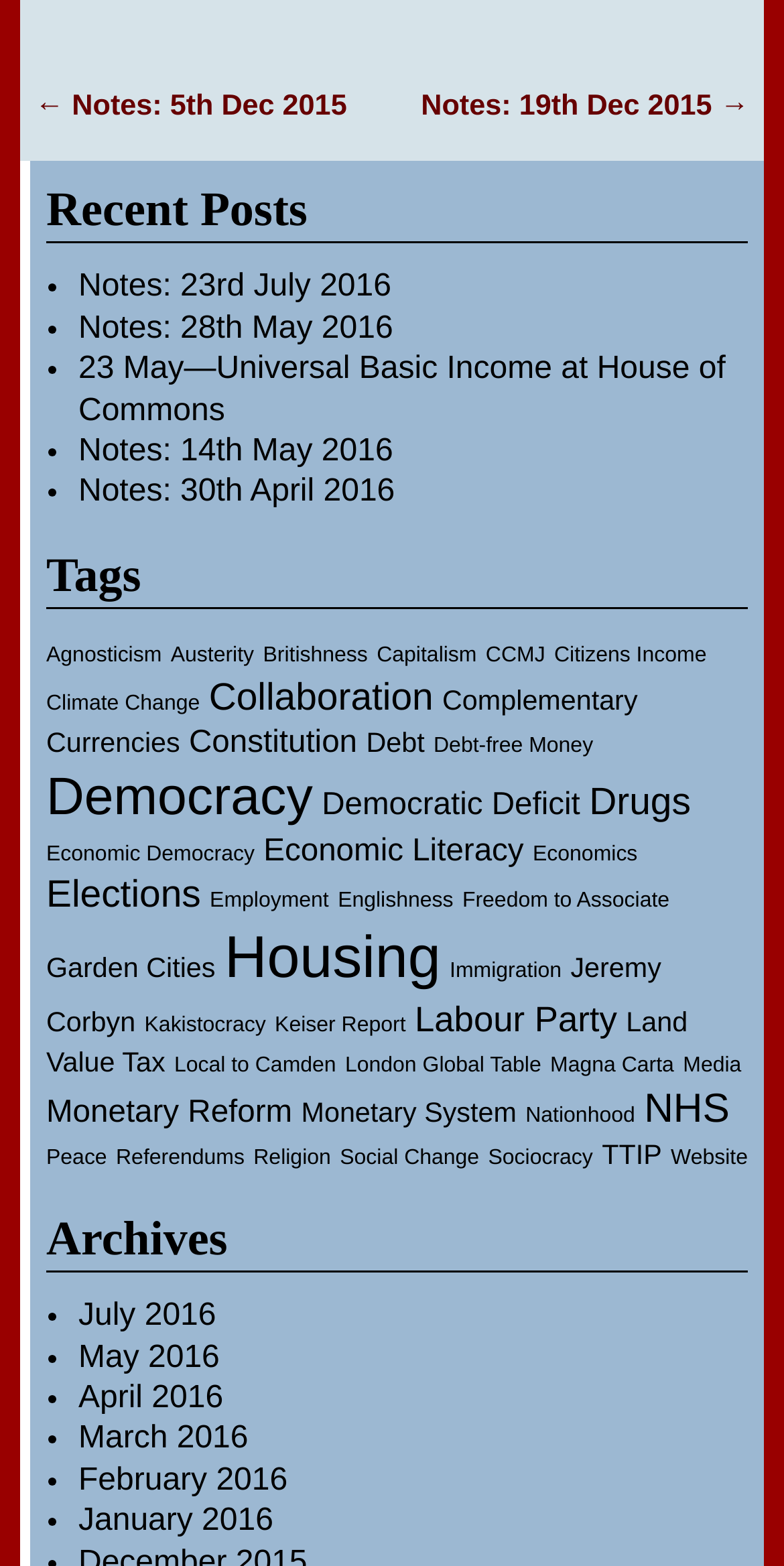What is the title of the 'Post navigation' section?
Answer the question with a detailed explanation, including all necessary information.

The title of the 'Post navigation' section can be found at the top of the webpage, which is 'Post navigation'. This section contains links to previous and next posts.